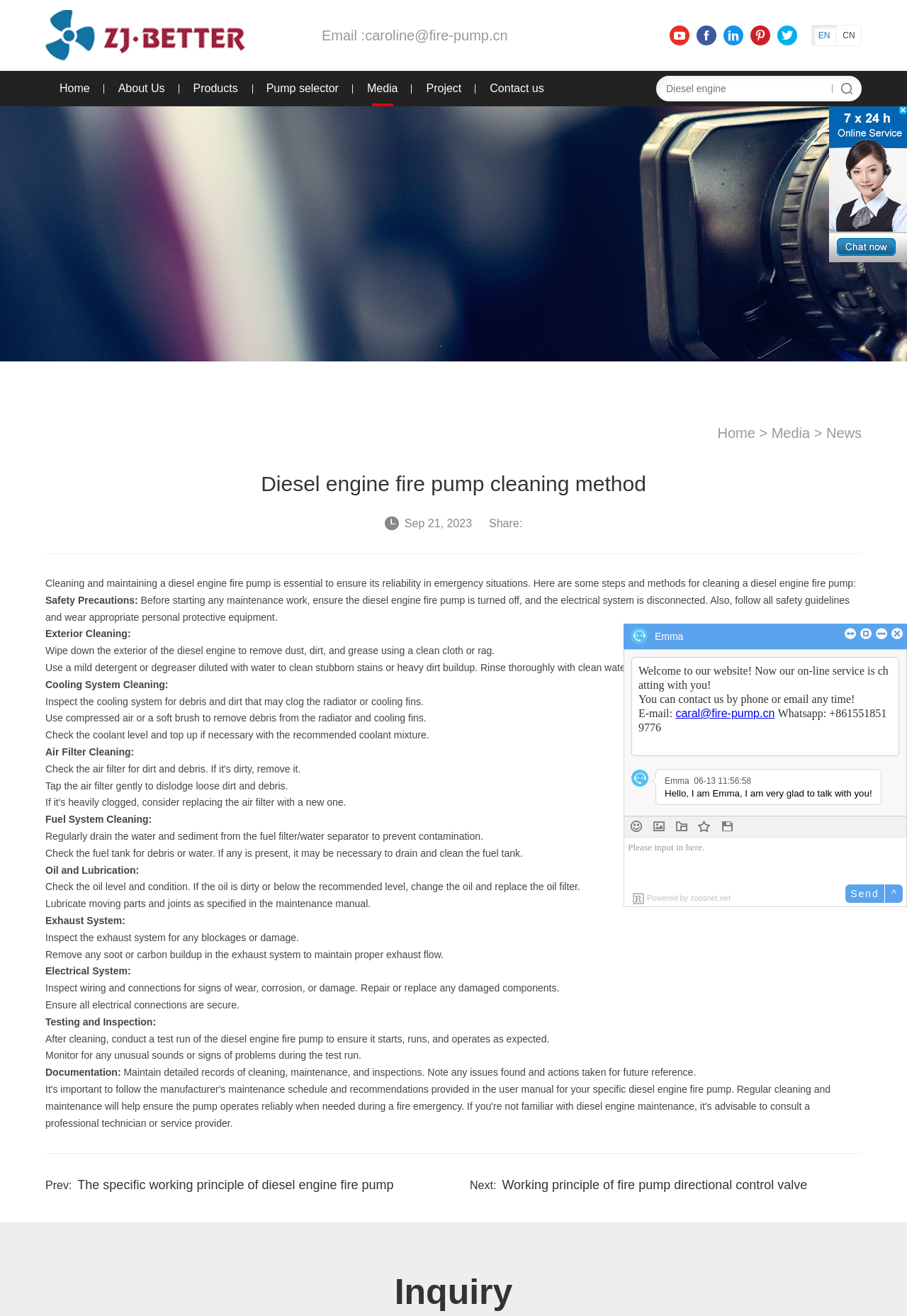What should be inspected in the cooling system?
Based on the visual details in the image, please answer the question thoroughly.

The webpage instructs to inspect the cooling system for debris and dirt that may clog the radiator or cooling fins. This is an essential step in the cooling system cleaning process.